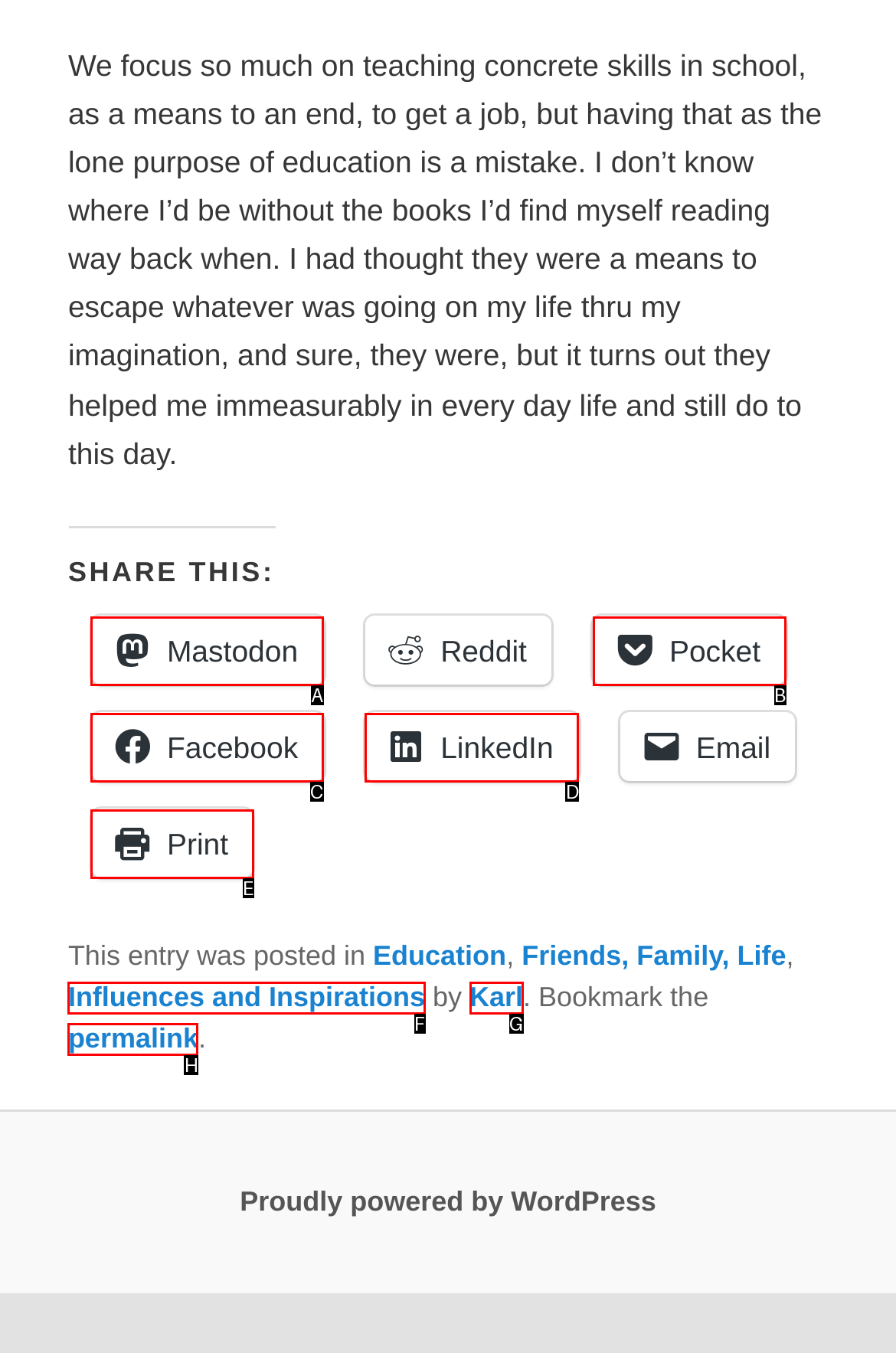Select the HTML element that corresponds to the description: Karl. Reply with the letter of the correct option.

G